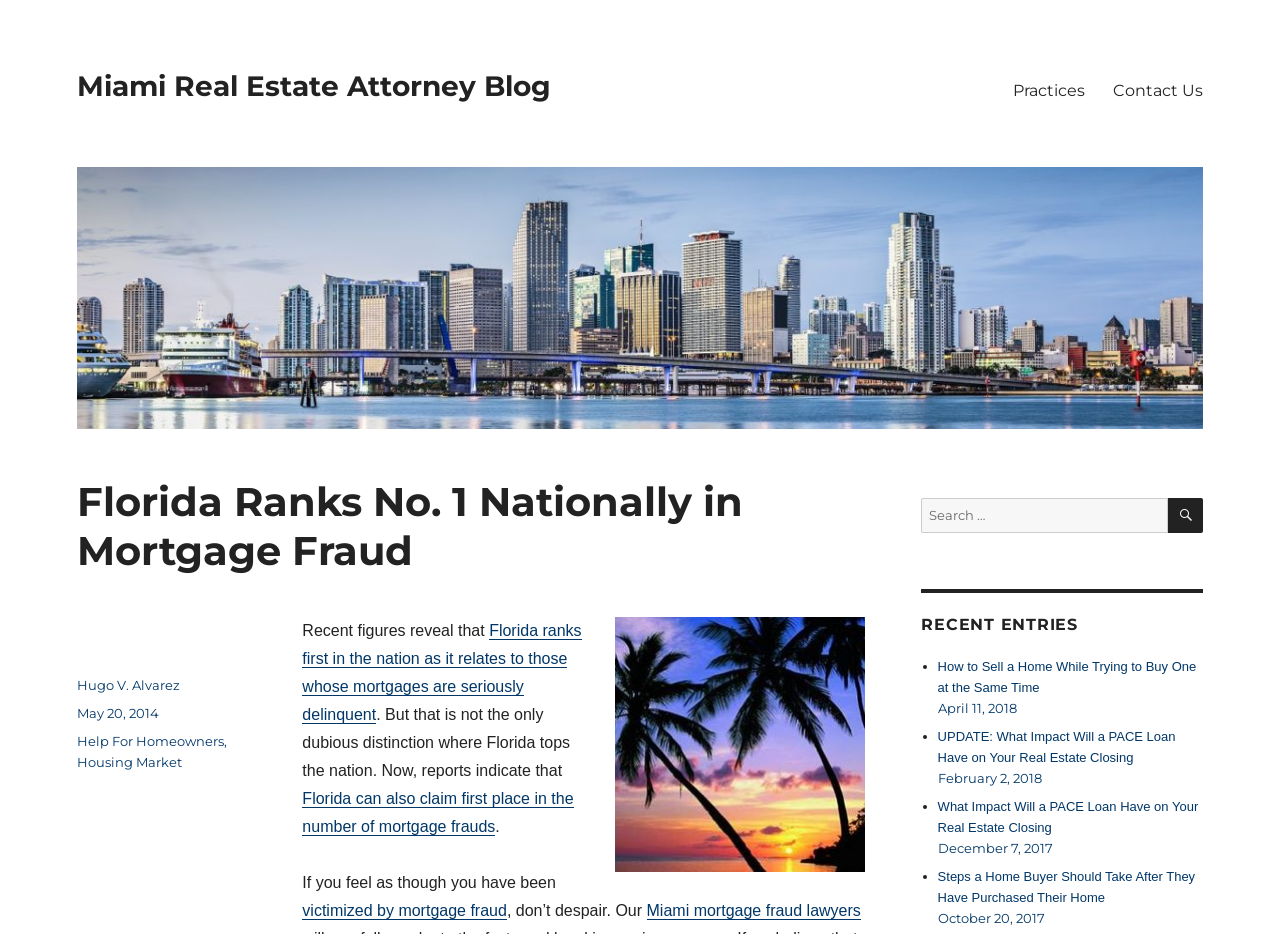Utilize the details in the image to thoroughly answer the following question: What is the date of the most recent blog entry?

The date of the most recent blog entry is May 20, 2014, as indicated by the 'Posted on' section in the footer of the webpage, which links to the date of the blog post.